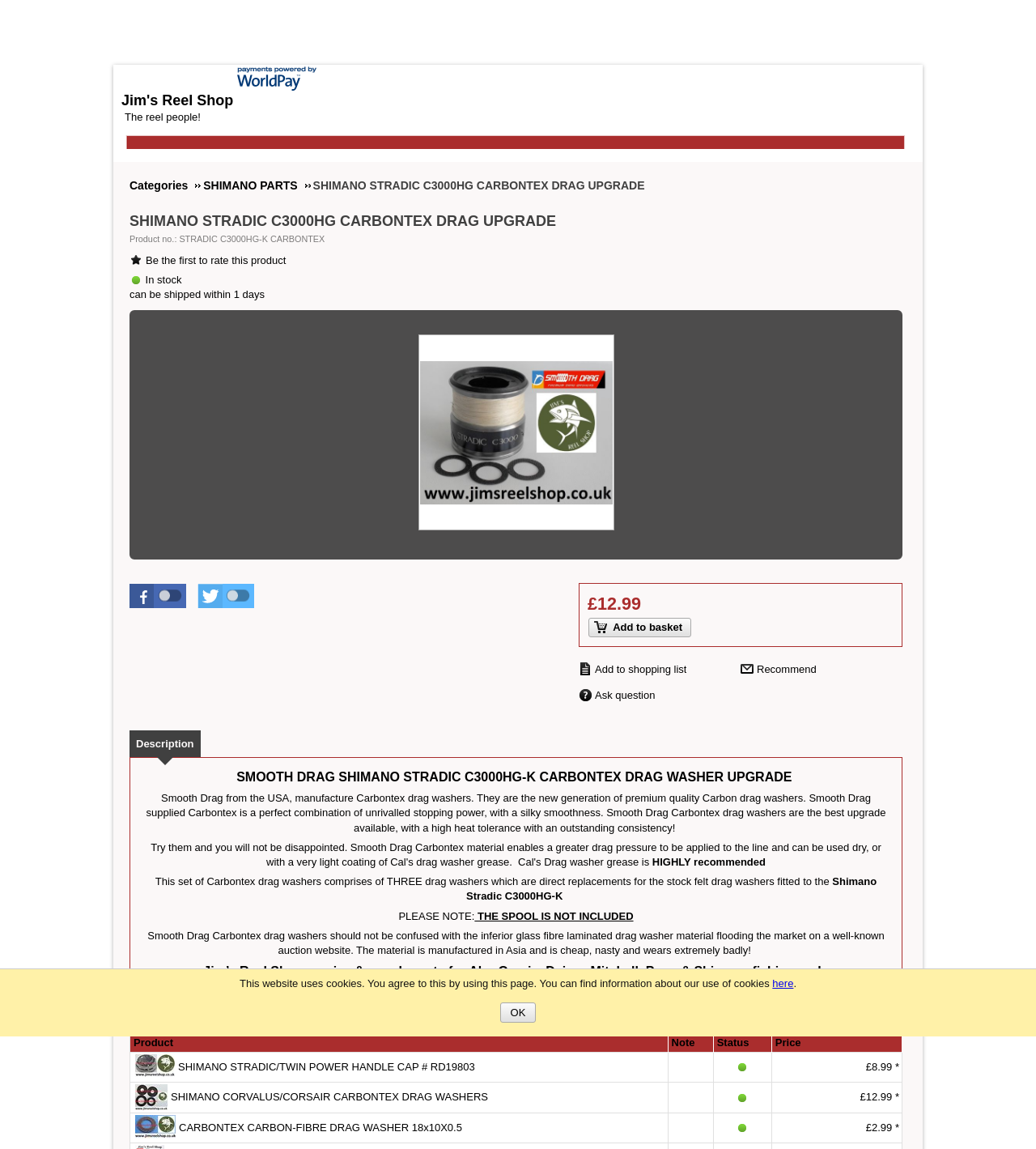Reply to the question with a single word or phrase:
What is the status of the SHIMANO STRADIC/TWIN POWER HANDLE CAP # RD19803?

In stock